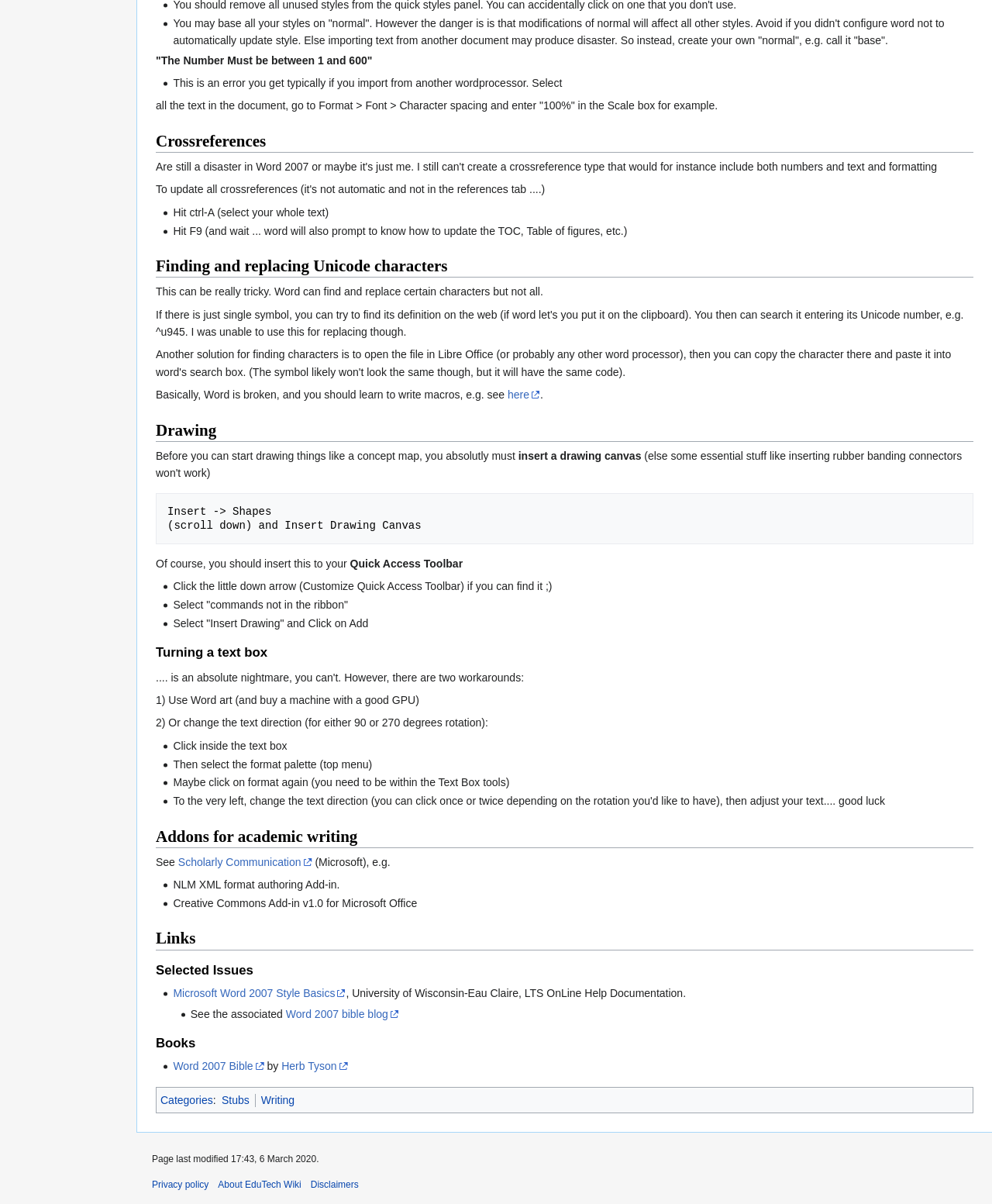What is the topic of the section that starts with 'Crossreferences'?
Look at the screenshot and respond with a single word or phrase.

Crossreferences